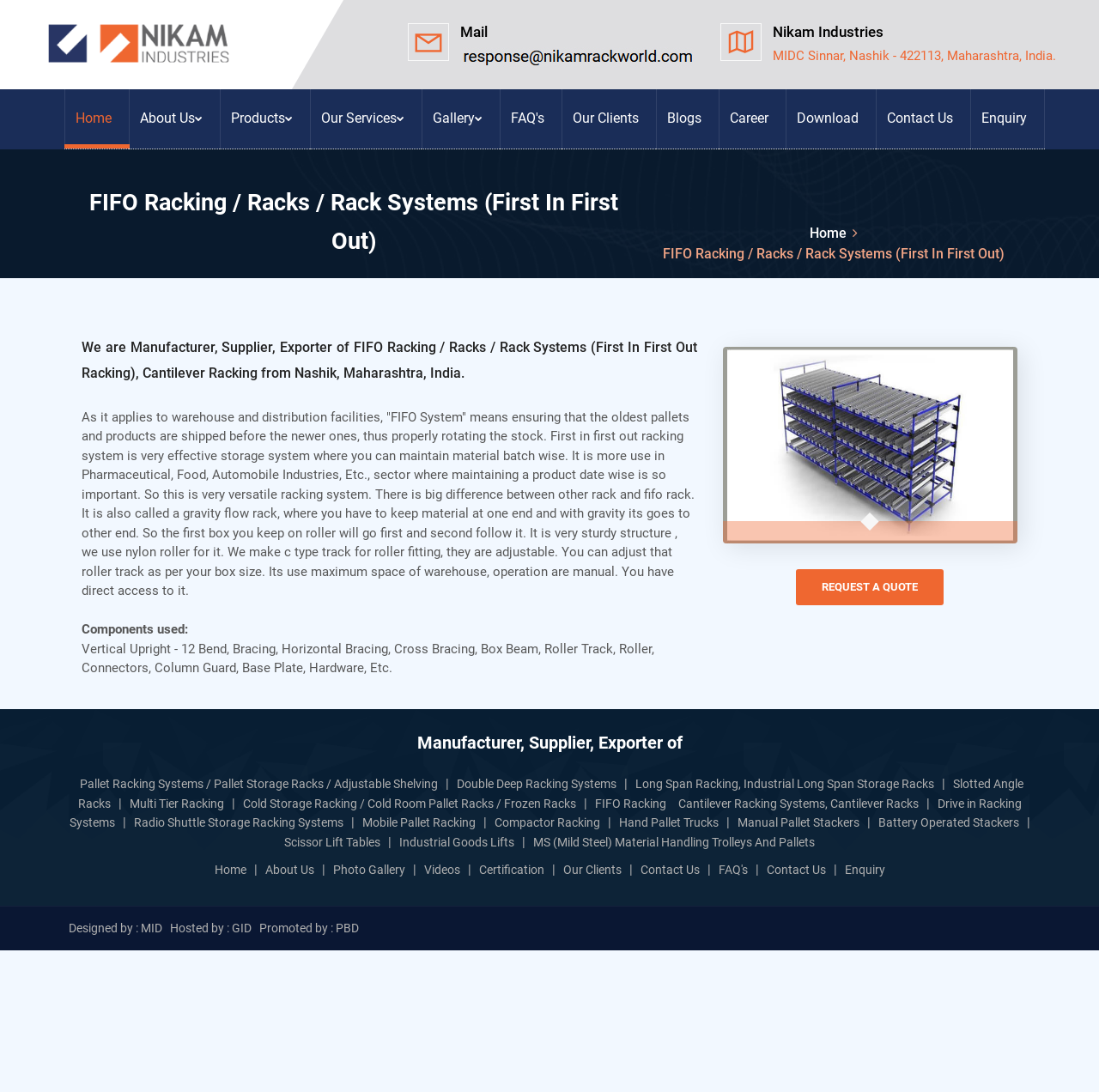Specify the bounding box coordinates of the element's region that should be clicked to achieve the following instruction: "Send an inquiry to us". The bounding box coordinates consist of four float numbers between 0 and 1, in the format [left, top, right, bottom].

None